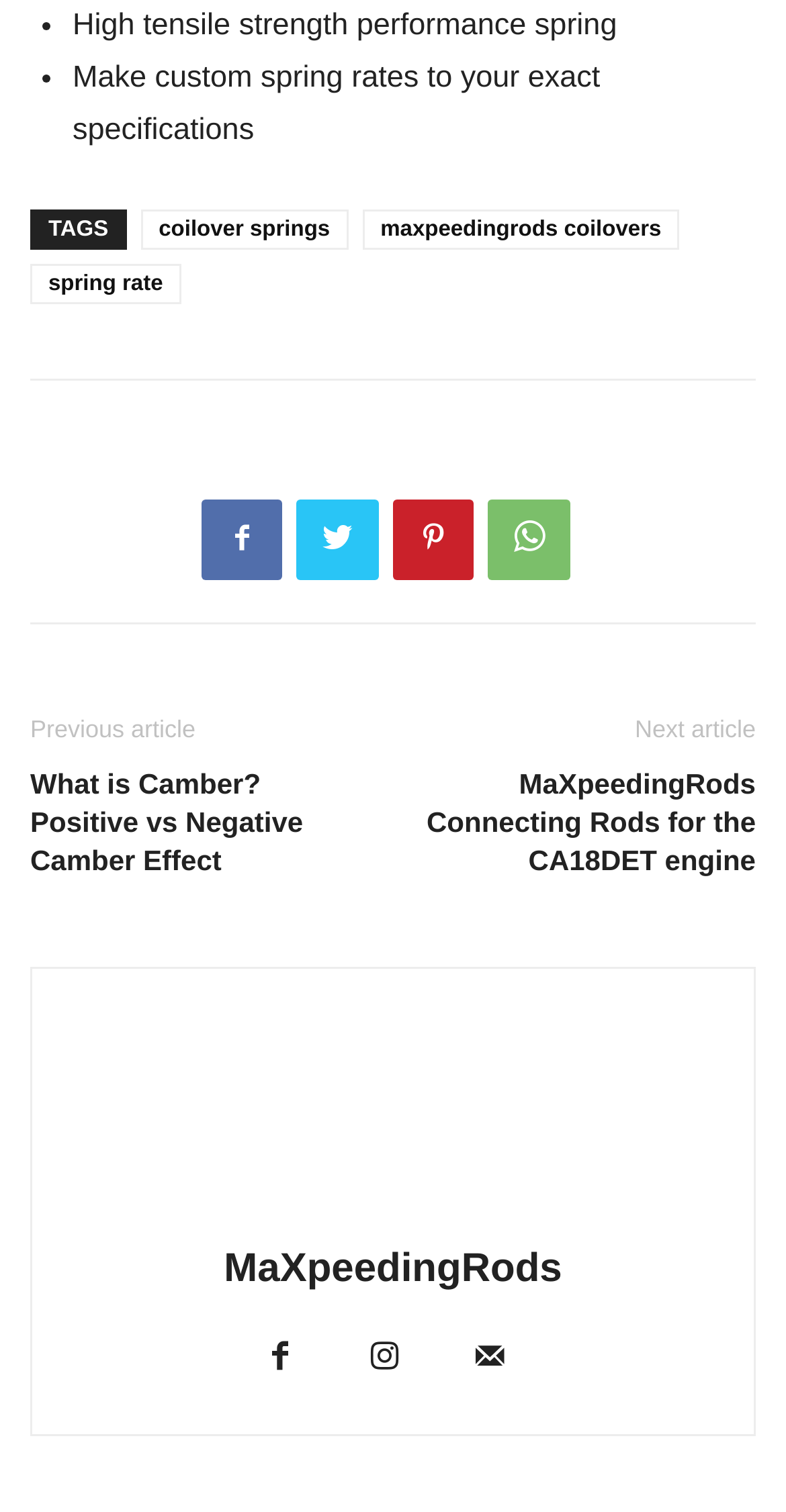What type of content is presented in the iframe?
Provide a thorough and detailed answer to the question.

The iframe element is typically used to embed external content, such as images or videos, into a webpage. Although the exact content is not specified, it is likely to be a visual element related to the topic of springs or coilovers.